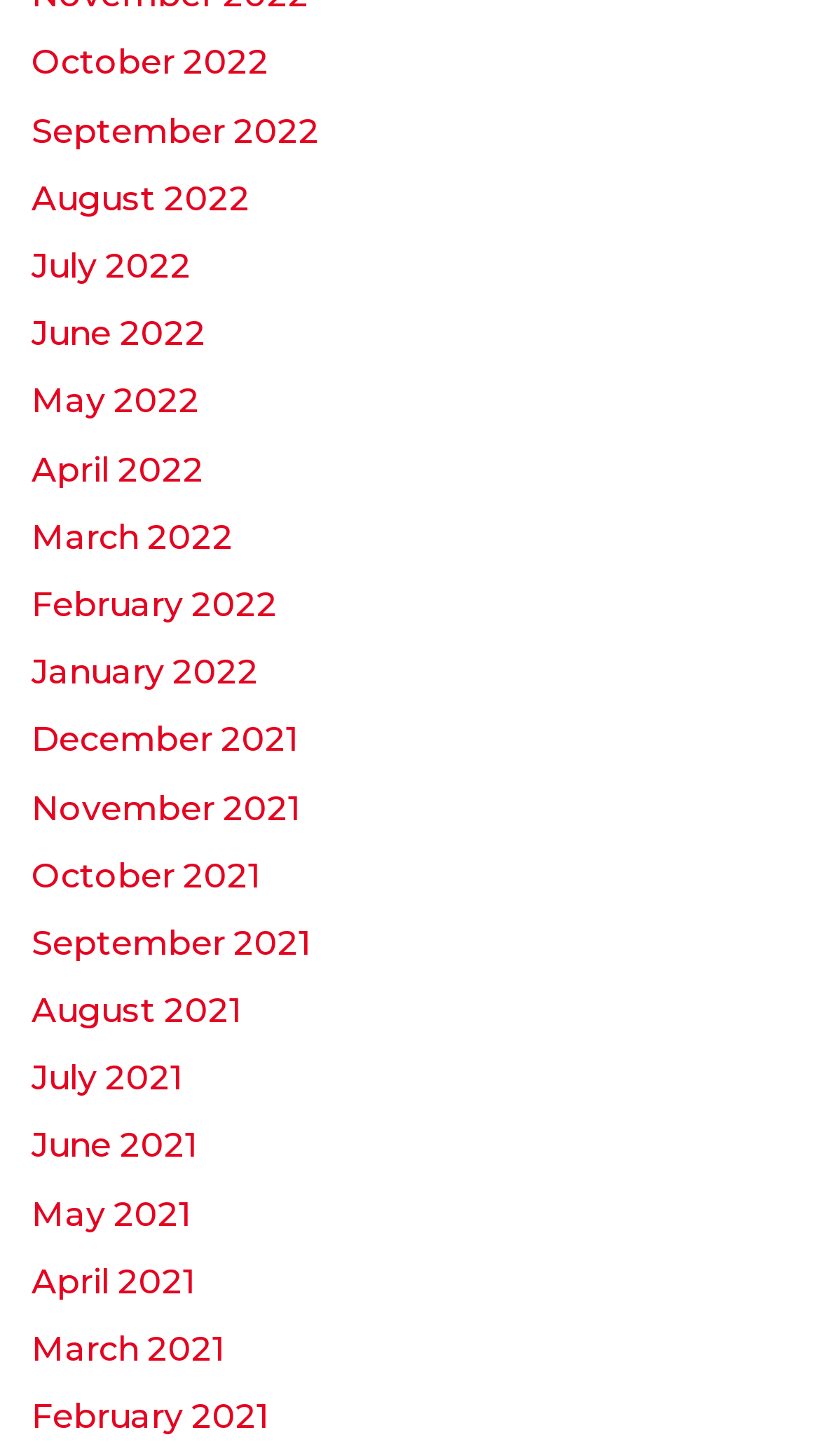Please provide the bounding box coordinates for the element that needs to be clicked to perform the instruction: "view June 2021". The coordinates must consist of four float numbers between 0 and 1, formatted as [left, top, right, bottom].

[0.038, 0.773, 0.241, 0.801]